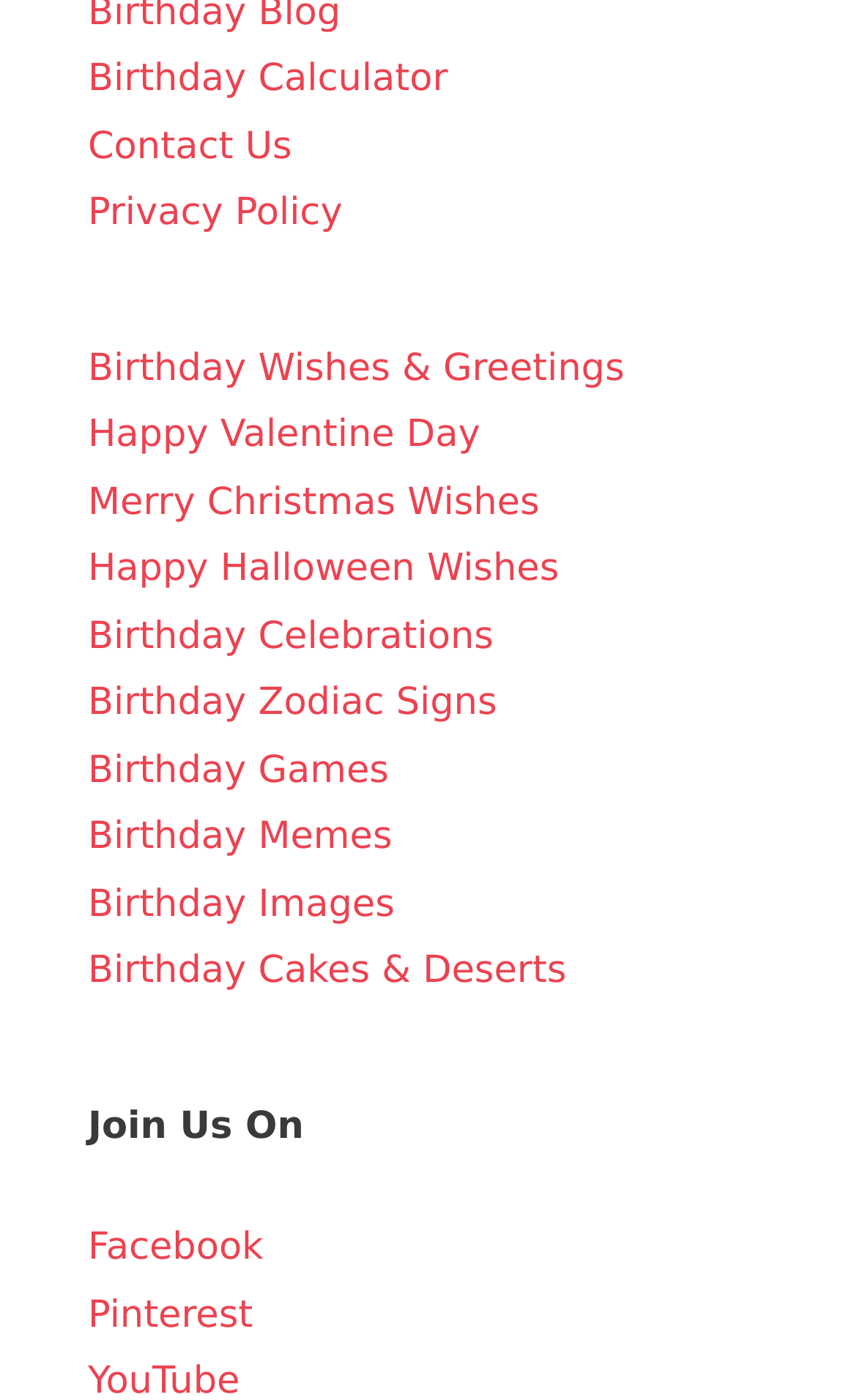Reply to the question with a single word or phrase:
How many social media links are present at the bottom of the webpage?

2